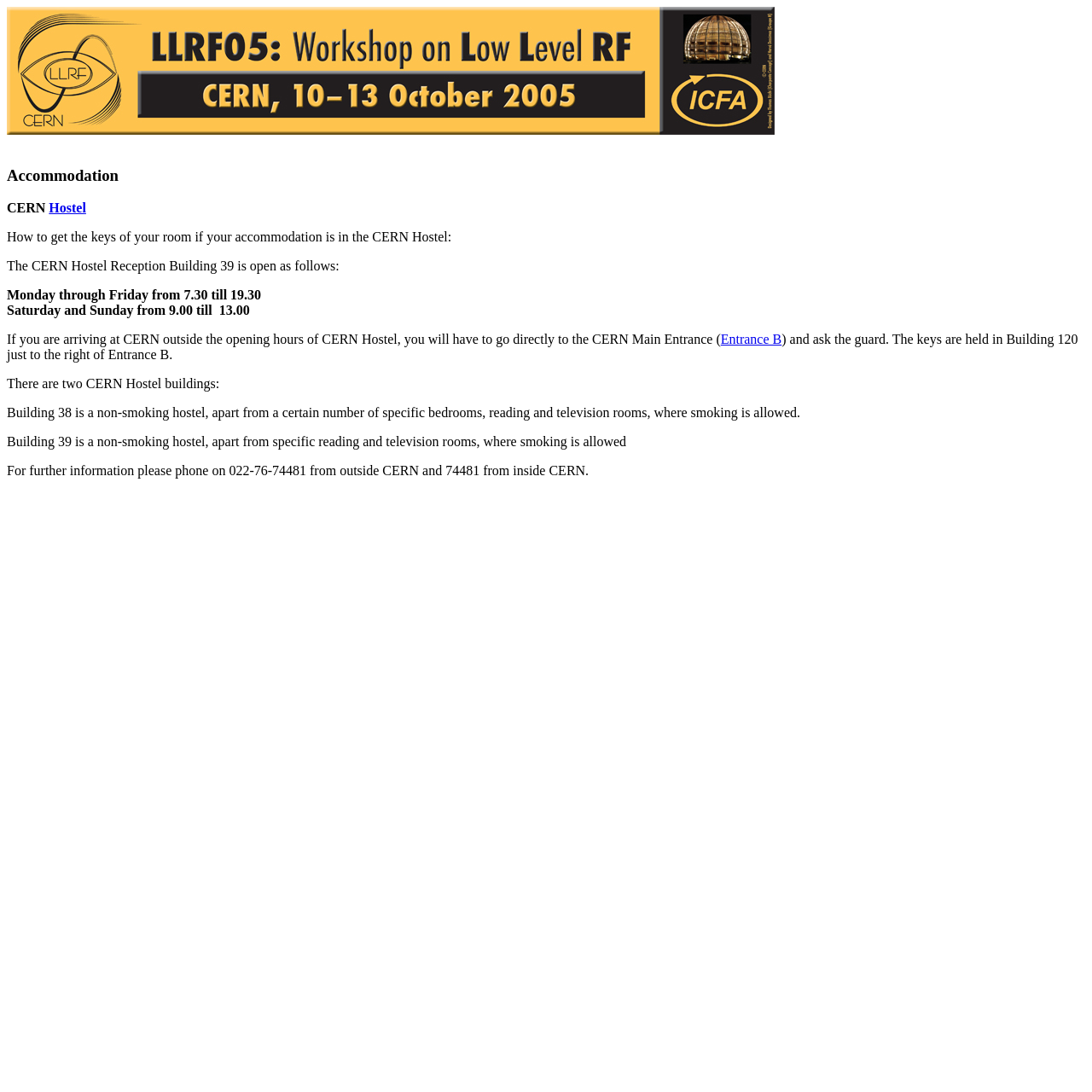Mark the bounding box of the element that matches the following description: "Hostel".

[0.045, 0.184, 0.079, 0.197]